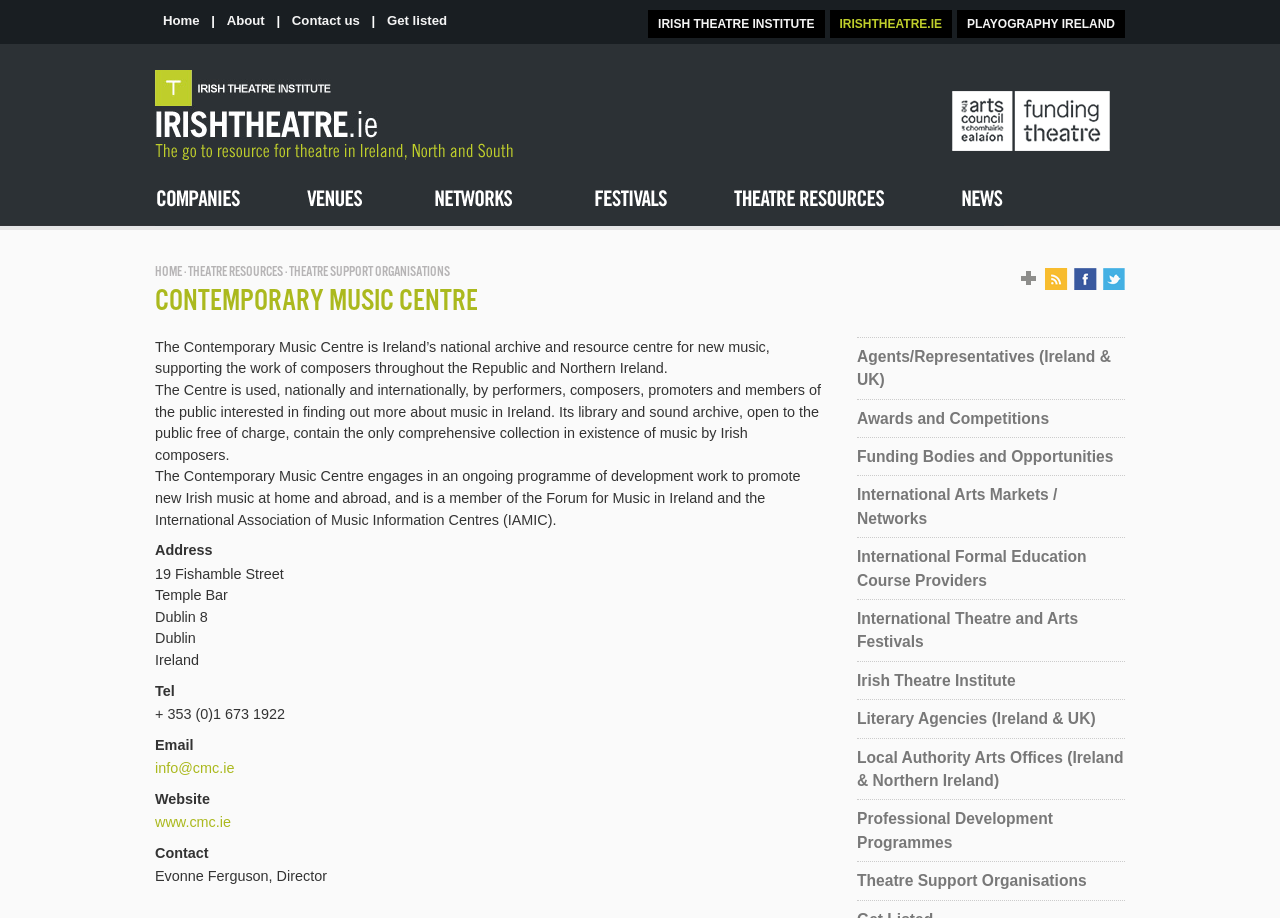Find the bounding box coordinates for the element that must be clicked to complete the instruction: "Learn about Theatre Resources". The coordinates should be four float numbers between 0 and 1, indicated as [left, top, right, bottom].

[0.573, 0.187, 0.748, 0.246]